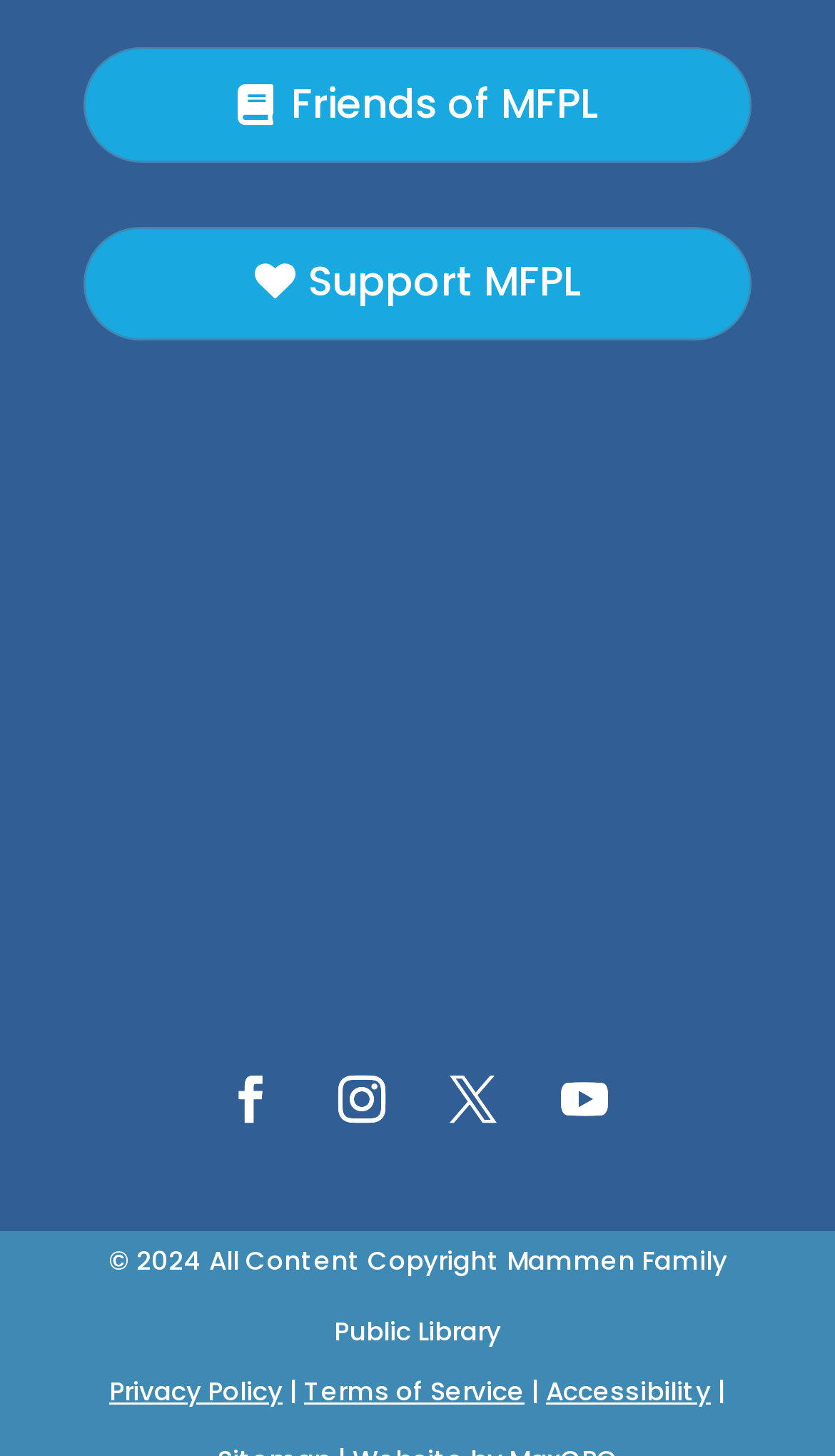Determine the bounding box coordinates of the clickable element necessary to fulfill the instruction: "Click on Friends of MFPL". Provide the coordinates as four float numbers within the 0 to 1 range, i.e., [left, top, right, bottom].

[0.1, 0.033, 0.9, 0.111]